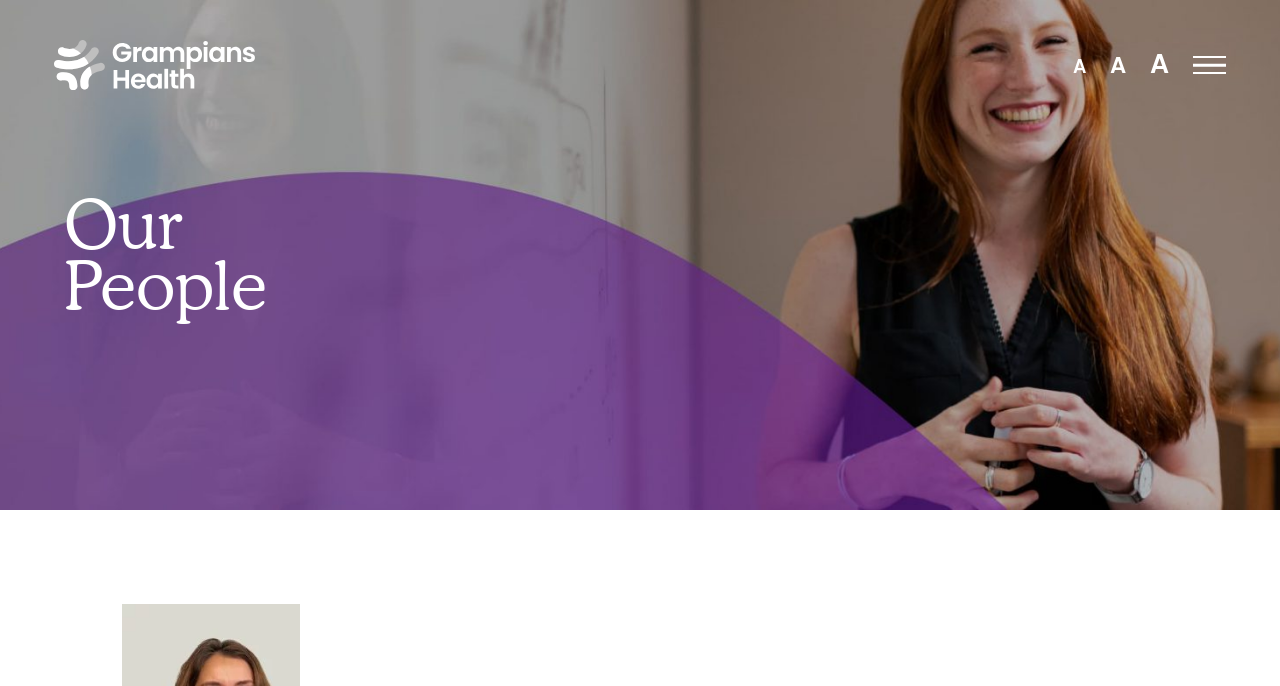From the webpage screenshot, identify the region described by aria-label="Open menu". Provide the bounding box coordinates as (top-left x, top-left y, bottom-right x, bottom-right y), with each value being a floating point number between 0 and 1.

[0.932, 0.082, 0.958, 0.108]